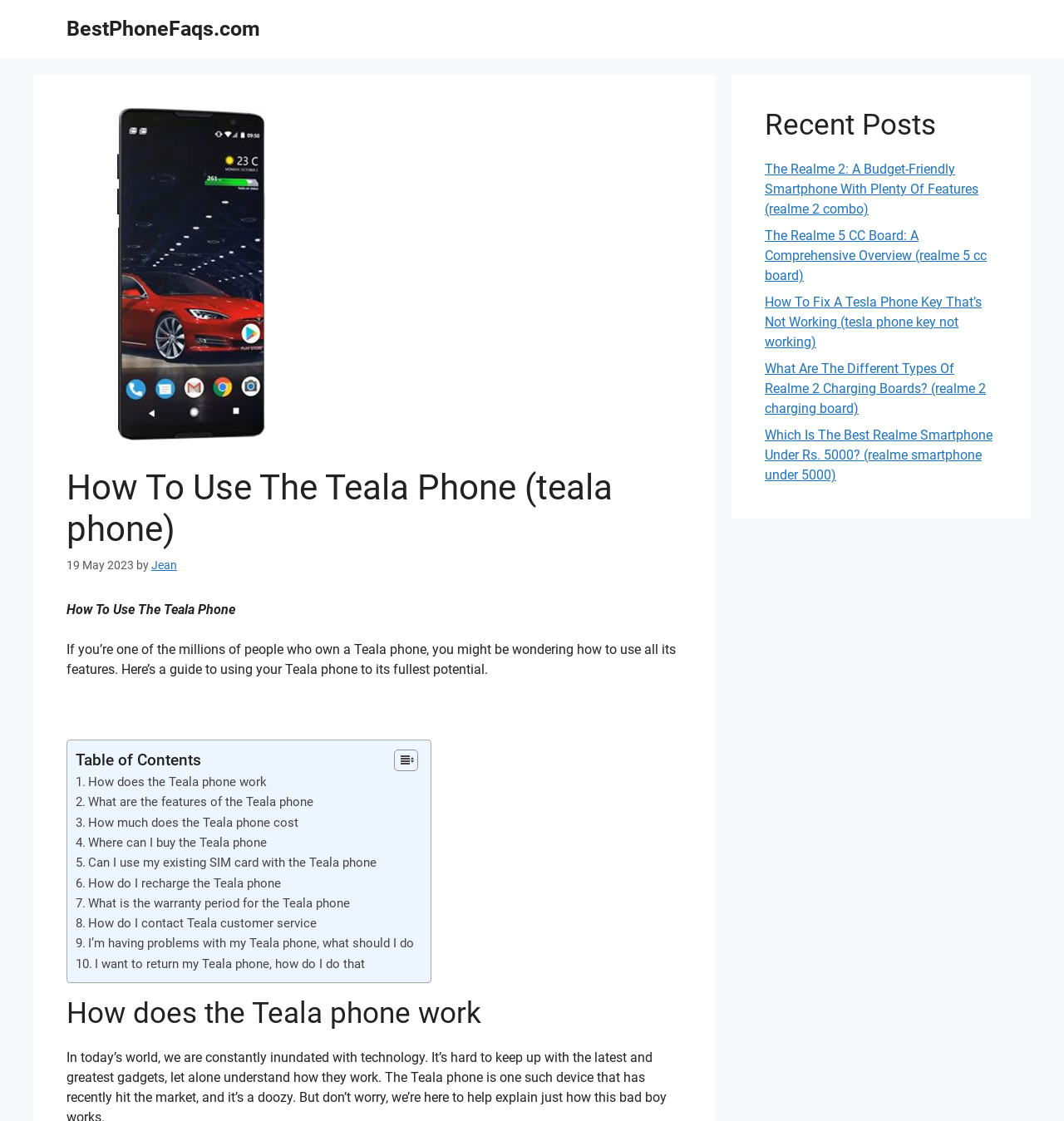Provide the bounding box coordinates for the UI element that is described by this text: "Jean". The coordinates should be in the form of four float numbers between 0 and 1: [left, top, right, bottom].

[0.142, 0.498, 0.166, 0.51]